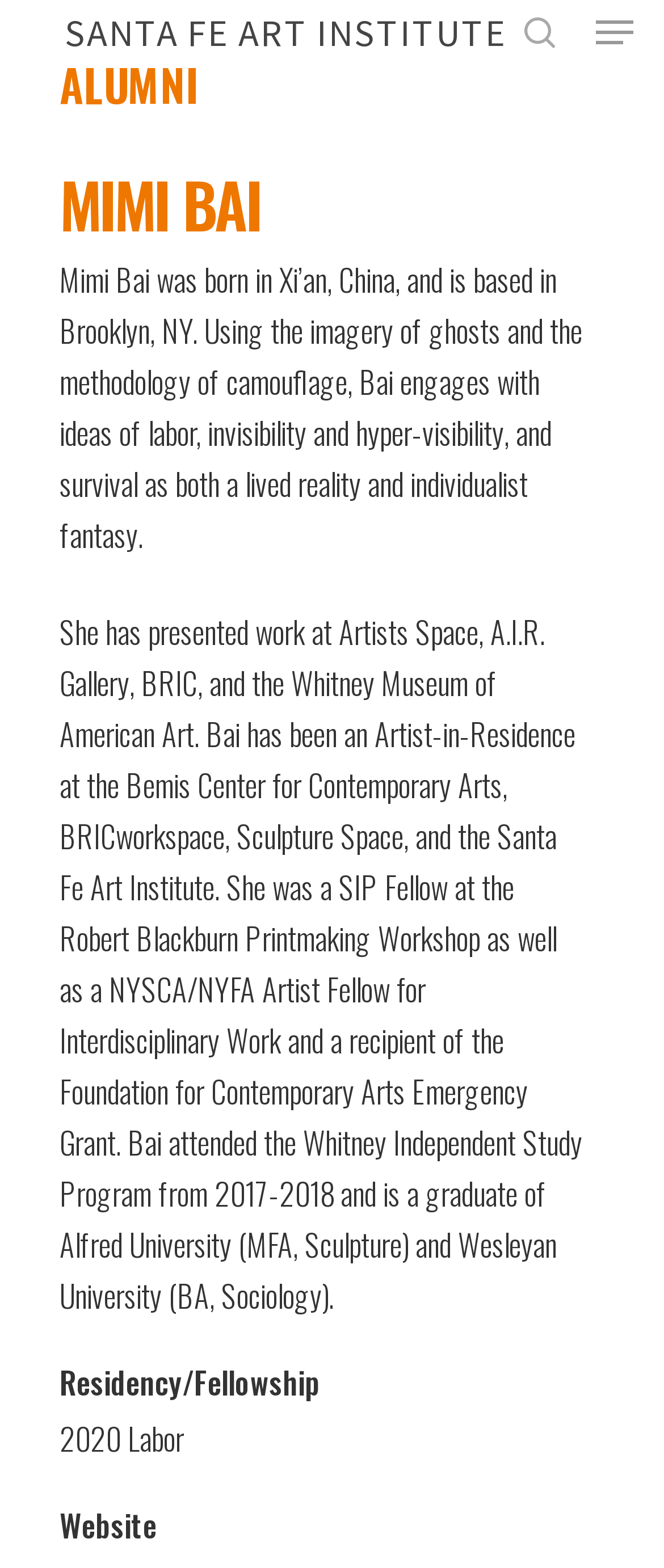Produce an elaborate caption capturing the essence of the webpage.

The webpage is about Mimi Bai, an artist, and her profile at the Santa Fe Art Institute. At the top, there is a search bar with a "Search" textbox and a "Close Search" link to the right. Below the search bar, there are three links: "SANTA FE ART INSTITUTE", "search", and "Navigation Menu", which is expandable. 

To the left, there is a section with a heading "ALUMNI" and below it, a prominent heading "MIMI BAI" that spans almost the entire width of the page. Underneath the heading, there is a paragraph describing Mimi Bai's background, artistic style, and themes she explores in her work. 

Below the paragraph, there is another section with two more paragraphs detailing Mimi Bai's exhibitions, residencies, and awards. The text is dense and informative, providing a comprehensive overview of her artistic career. 

Further down, there are three headings: "Residency/Fellowship", "2020 Labor", and "Website", which are likely categories or sections related to Mimi Bai's work or profile.